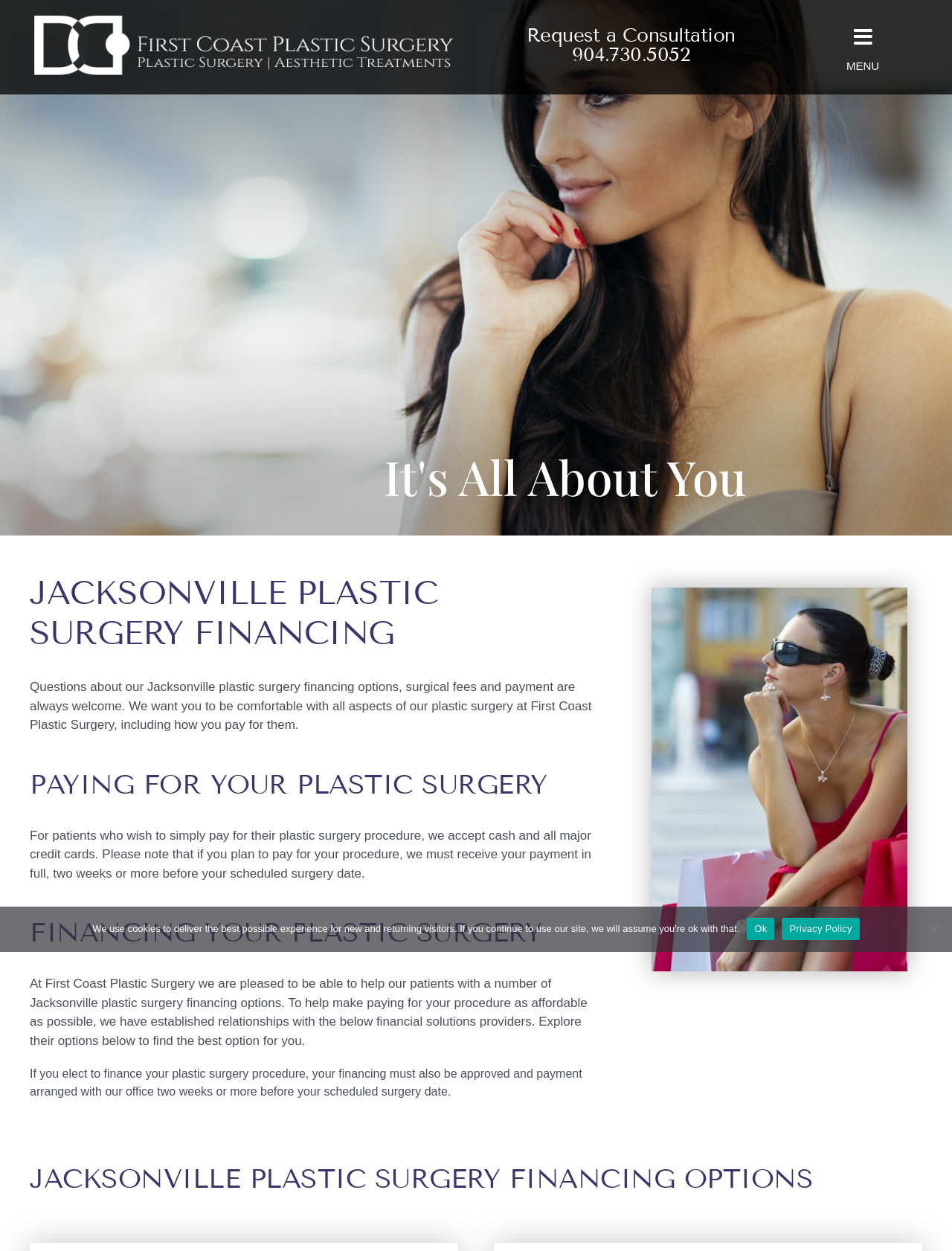Identify the bounding box coordinates for the UI element described as: "parent_node: MENU aria-label="Link to #awb-oc__2078"".

[0.884, 0.013, 0.928, 0.046]